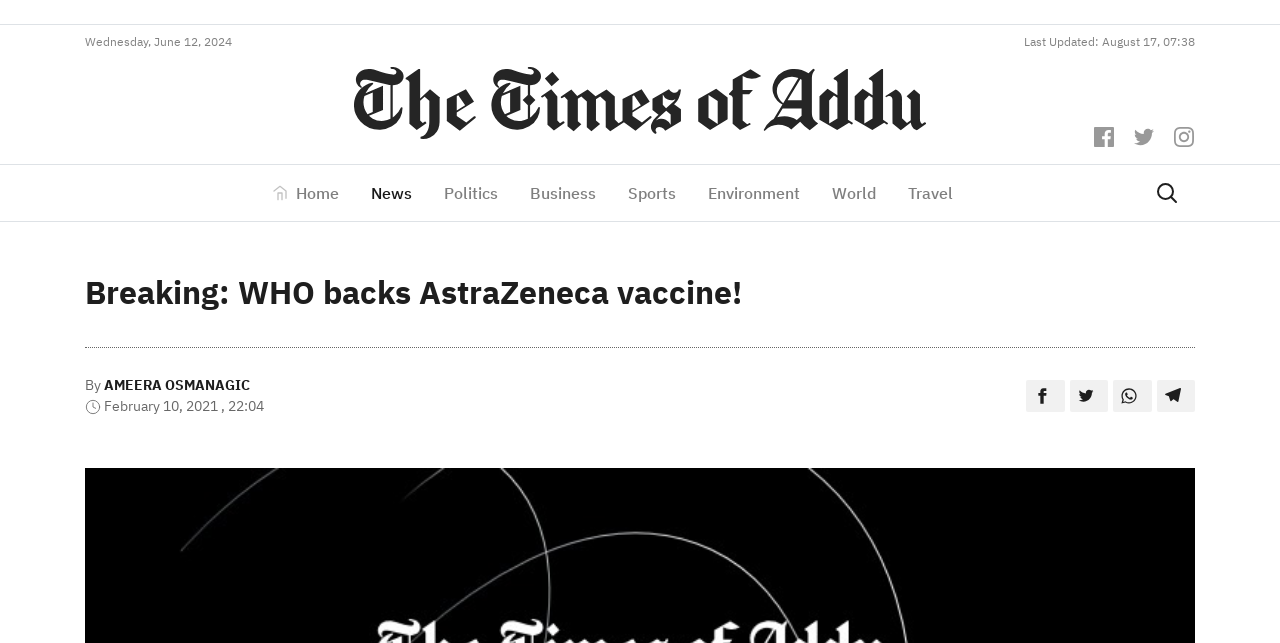Generate a comprehensive description of the webpage content.

The webpage appears to be a news article from "The Times of Addu" with a breaking news headline "WHO backs AstraZeneca vaccine!" The article is dated Wednesday, June 12, 2024, and was last updated on August 17 at 07:38.

At the top of the page, there is a horizontal navigation bar with links to various sections, including "Home", "News", "Politics", "Business", "Sports", "Environment", "World", and "Travel". Below this navigation bar, there are three social media icons - Facebook, Twitter, and Instagram - aligned horizontally.

The main content of the article is divided into two sections. The top section features a large image, and below it, there is a header with the article title "Breaking: WHO backs AstraZeneca vaccine!". The article is written by AMEERA OSMANAGIC, and the publication date is February 10, 2021, at 22:04. There are also four links to related articles or pages below the author's name.

The article's main text is not explicitly described in the accessibility tree, but it likely occupies the majority of the page's content area. There are no explicit images mentioned in the article's content, but there are several links to other pages or articles scattered throughout the text.